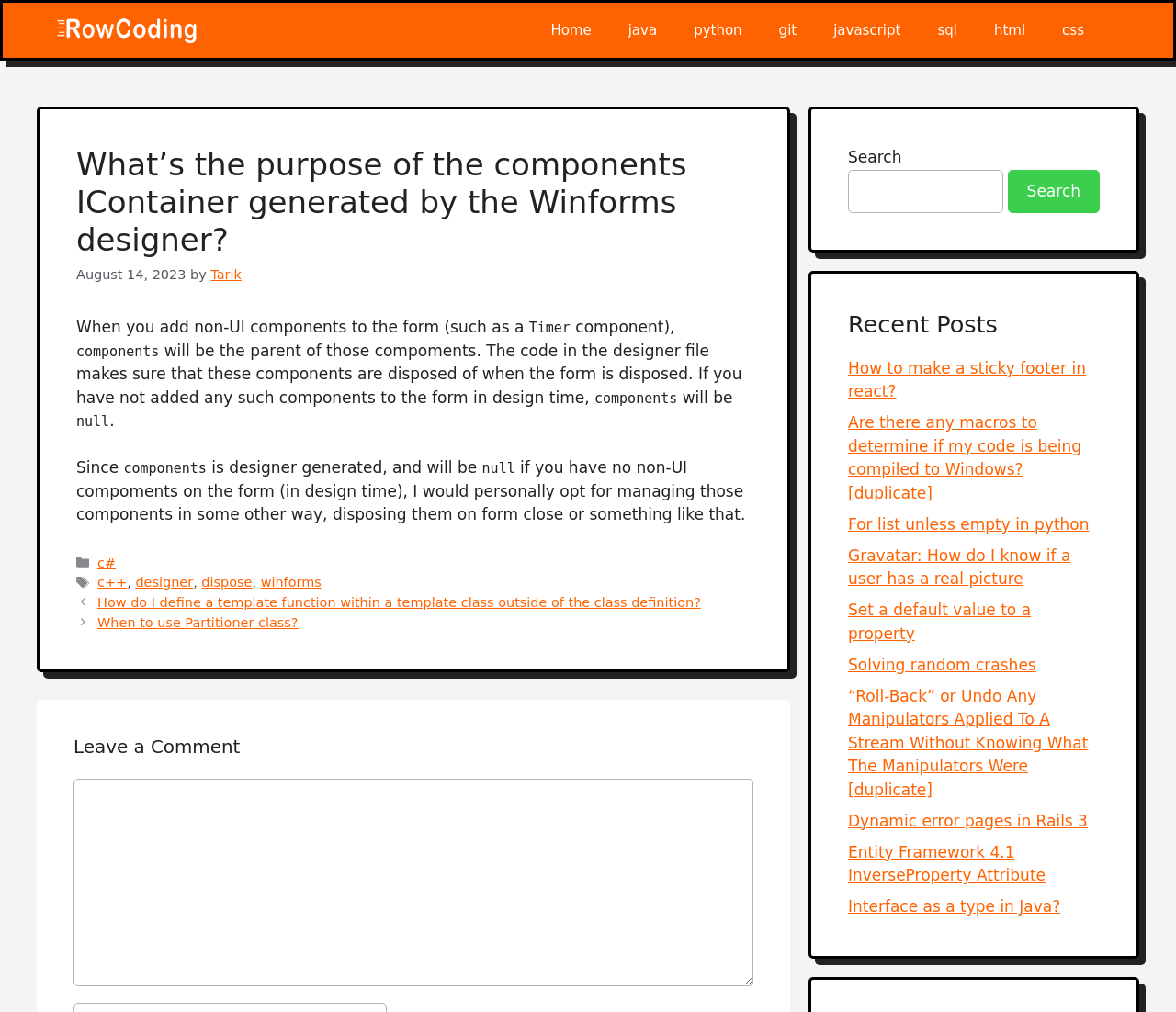Can you find the bounding box coordinates for the element that needs to be clicked to execute this instruction: "Read the blog"? The coordinates should be given as four float numbers between 0 and 1, i.e., [left, top, right, bottom].

None